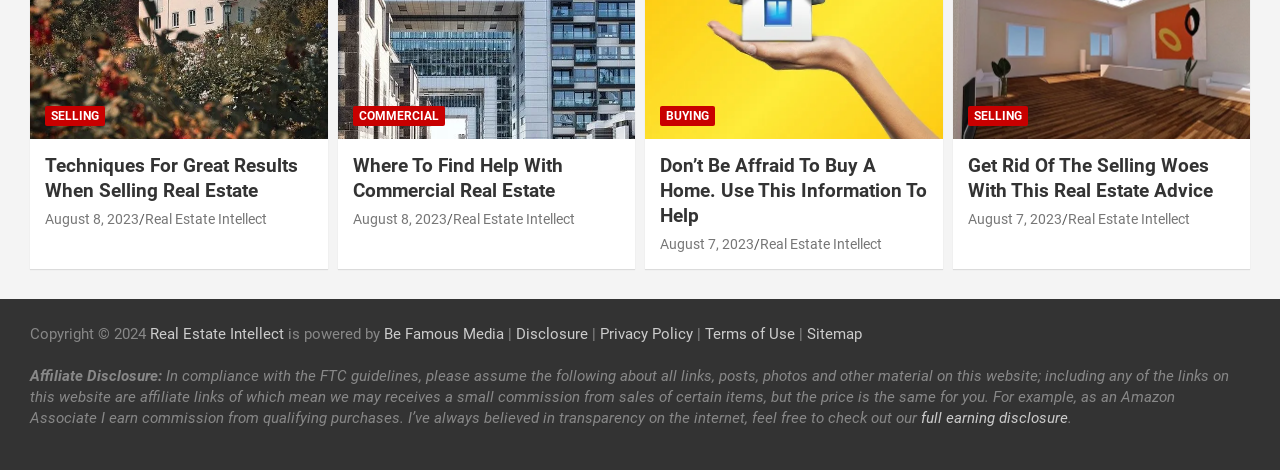Kindly determine the bounding box coordinates for the clickable area to achieve the given instruction: "Visit 'Real Estate Intellect'".

[0.113, 0.449, 0.209, 0.483]